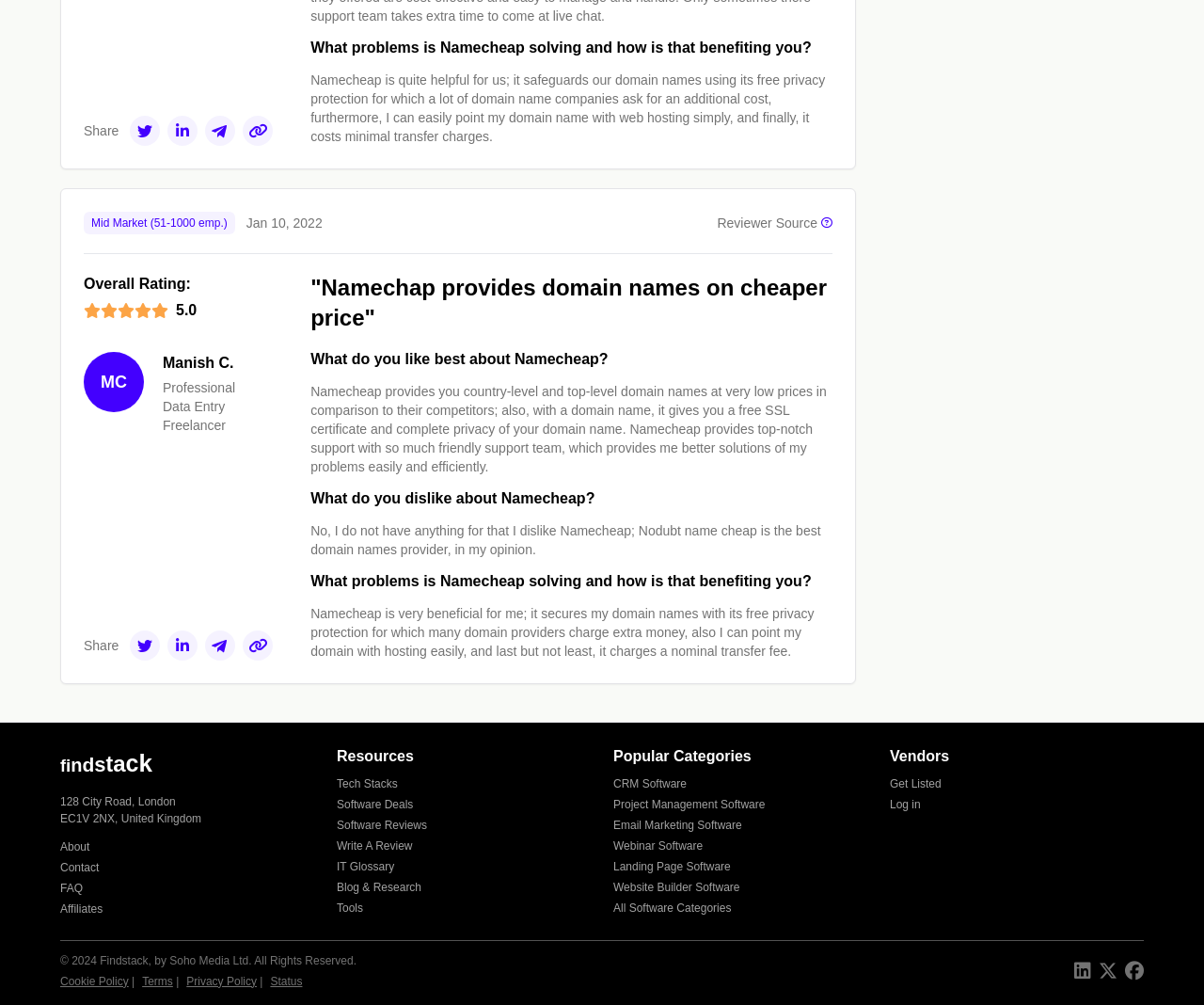Examine the image carefully and respond to the question with a detailed answer: 
What is the profession of the reviewer Manish C.?

The profession of the reviewer Manish C. is a Professional Data Entry Freelancer, which is mentioned in the review section of the webpage, where his name and profession are listed.